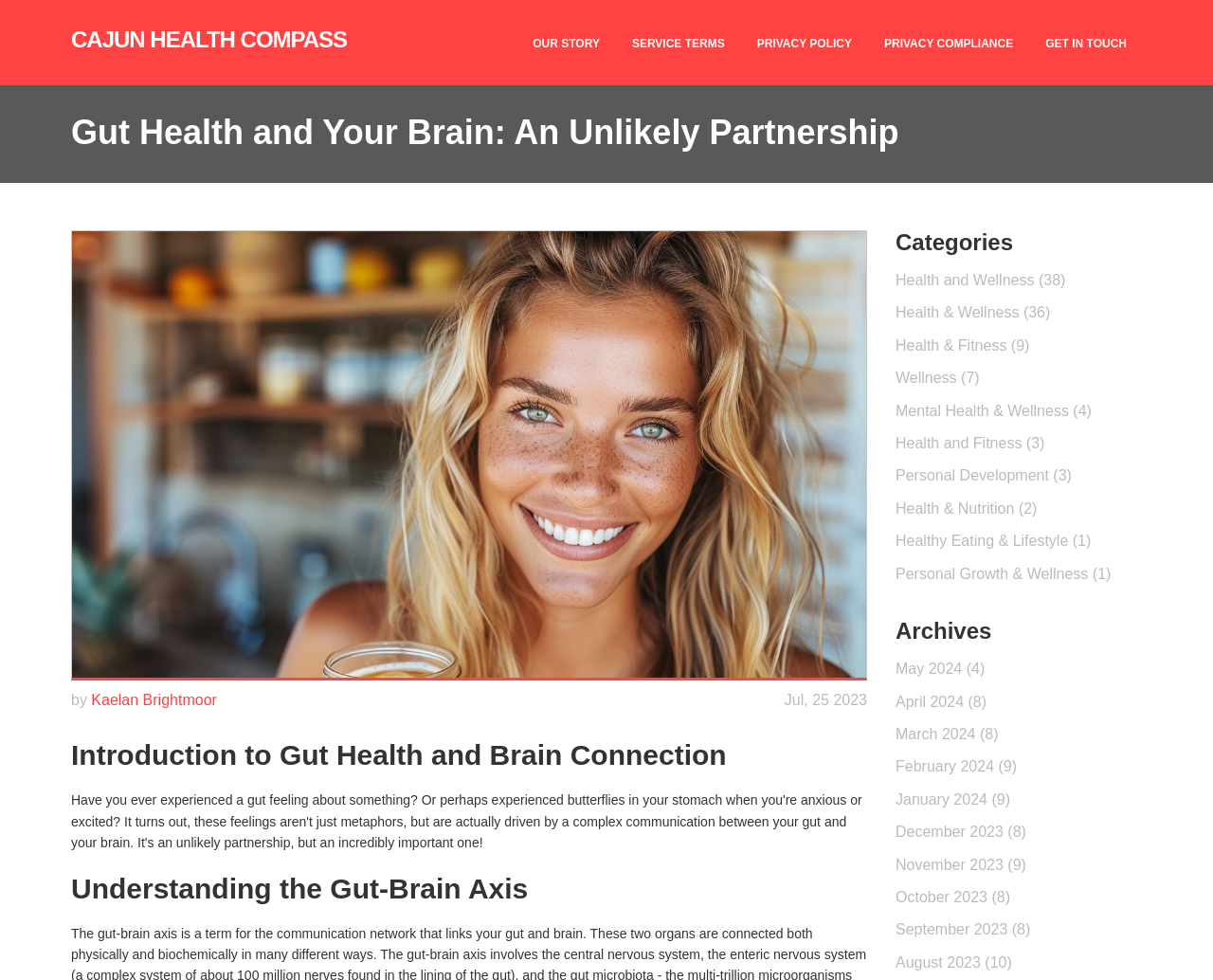Find the bounding box of the UI element described as follows: "Privacy Policy".

[0.611, 0.0, 0.715, 0.068]